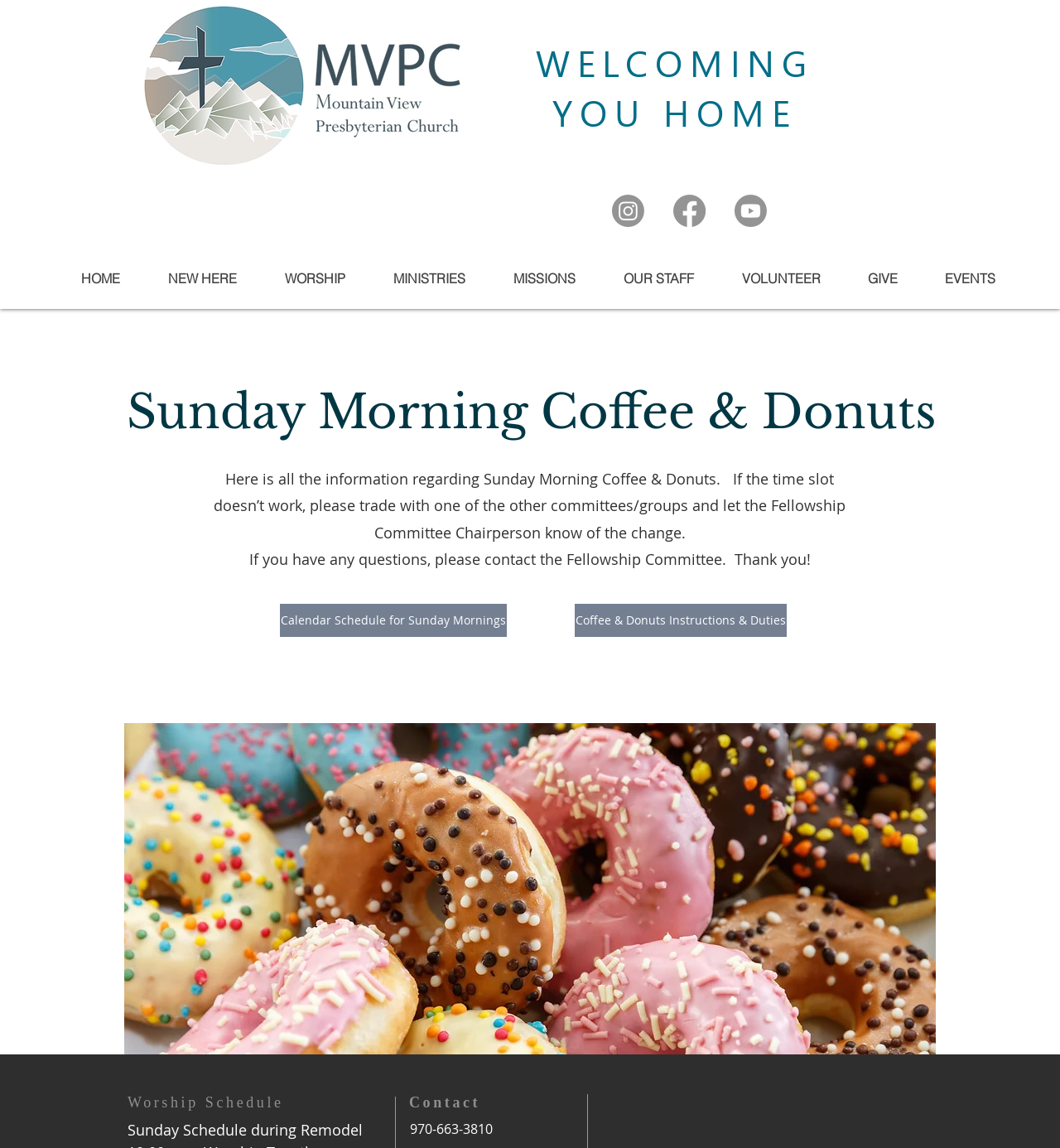Please identify the bounding box coordinates of the area that needs to be clicked to follow this instruction: "Call 970-663-3810".

[0.387, 0.975, 0.465, 0.991]